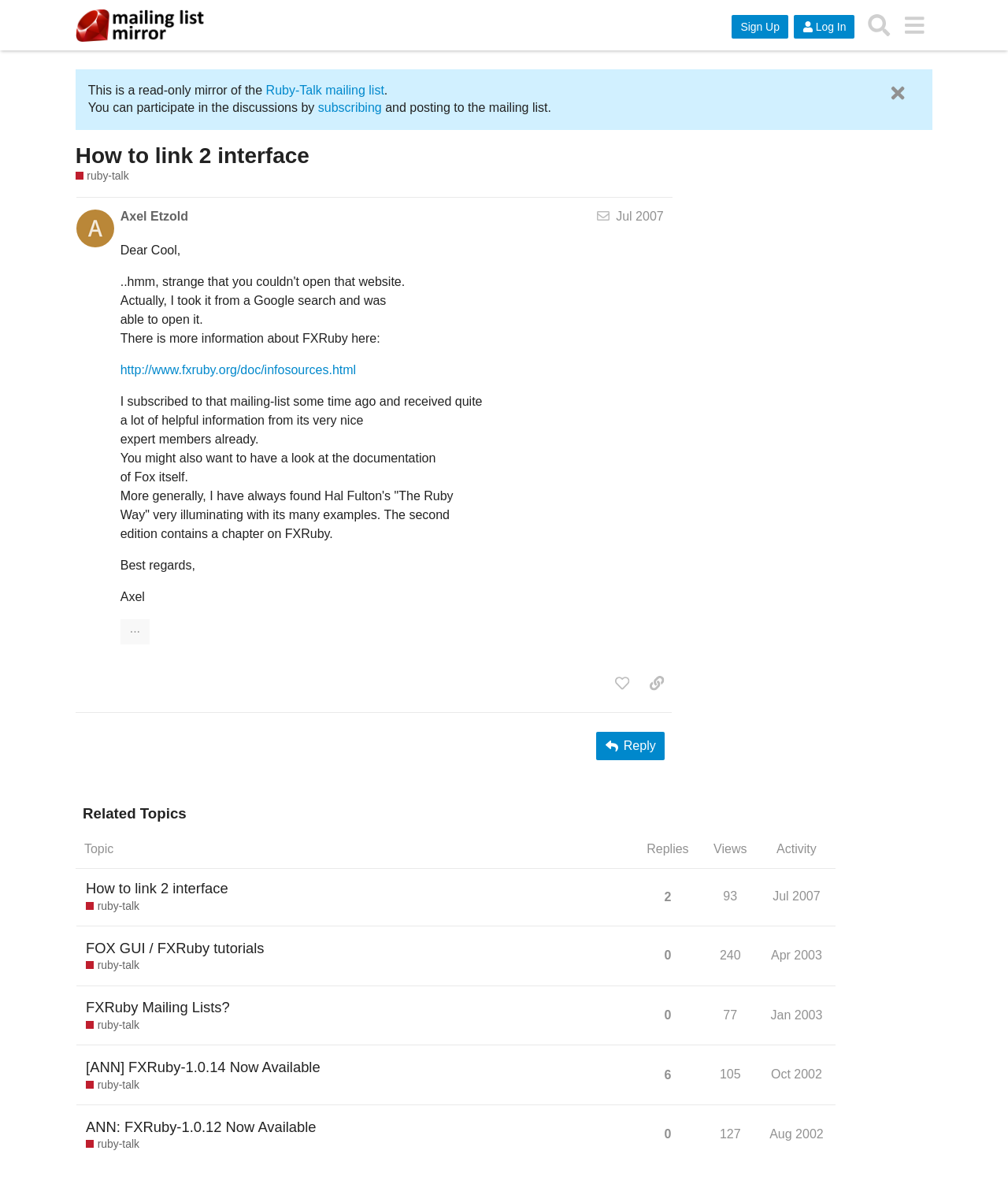Could you identify the text that serves as the heading for this webpage?

How to link 2 interface